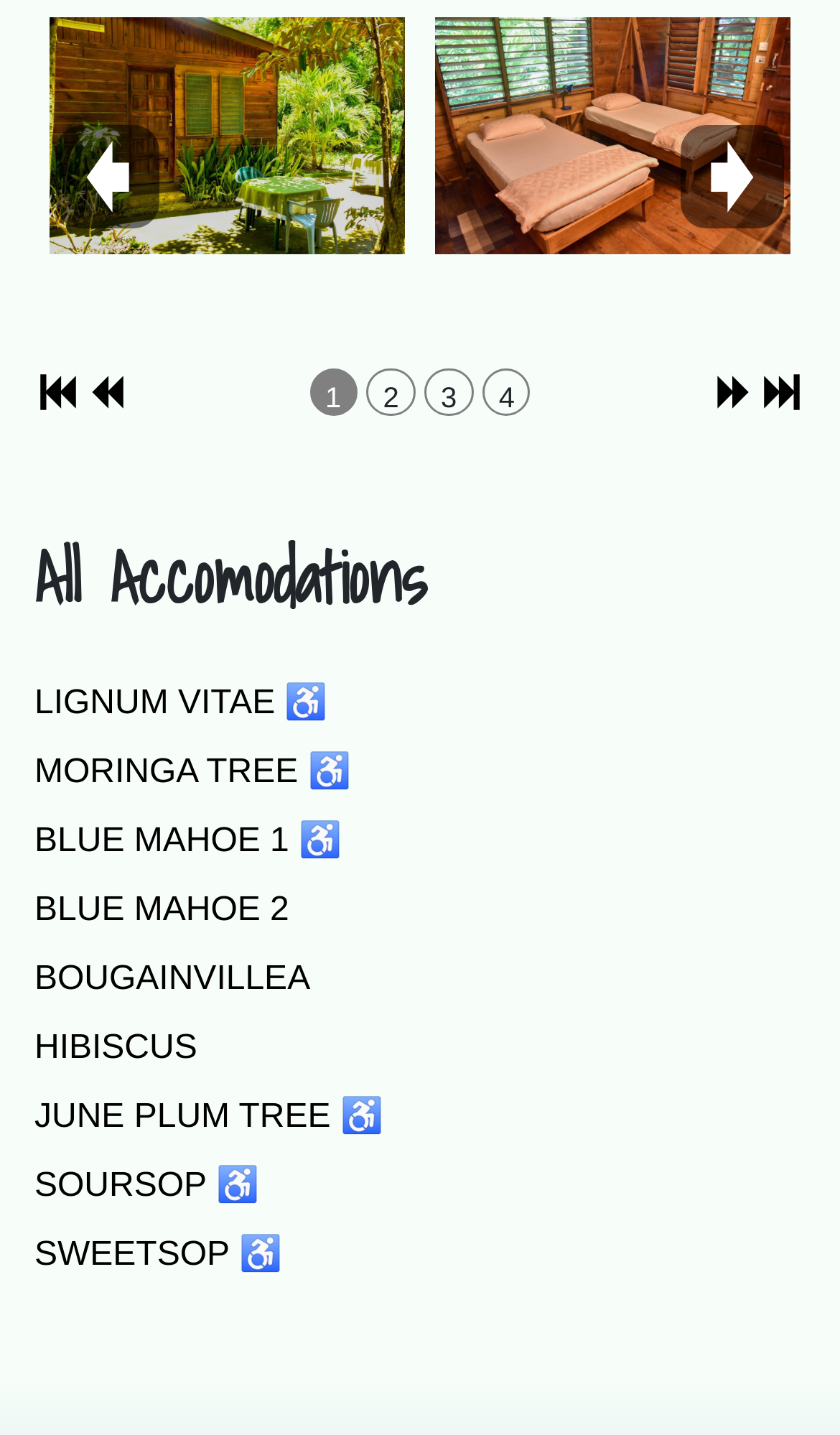Locate the bounding box coordinates of the area where you should click to accomplish the instruction: "explore BLUE MAHOE 1 accommodation".

[0.041, 0.574, 0.407, 0.6]